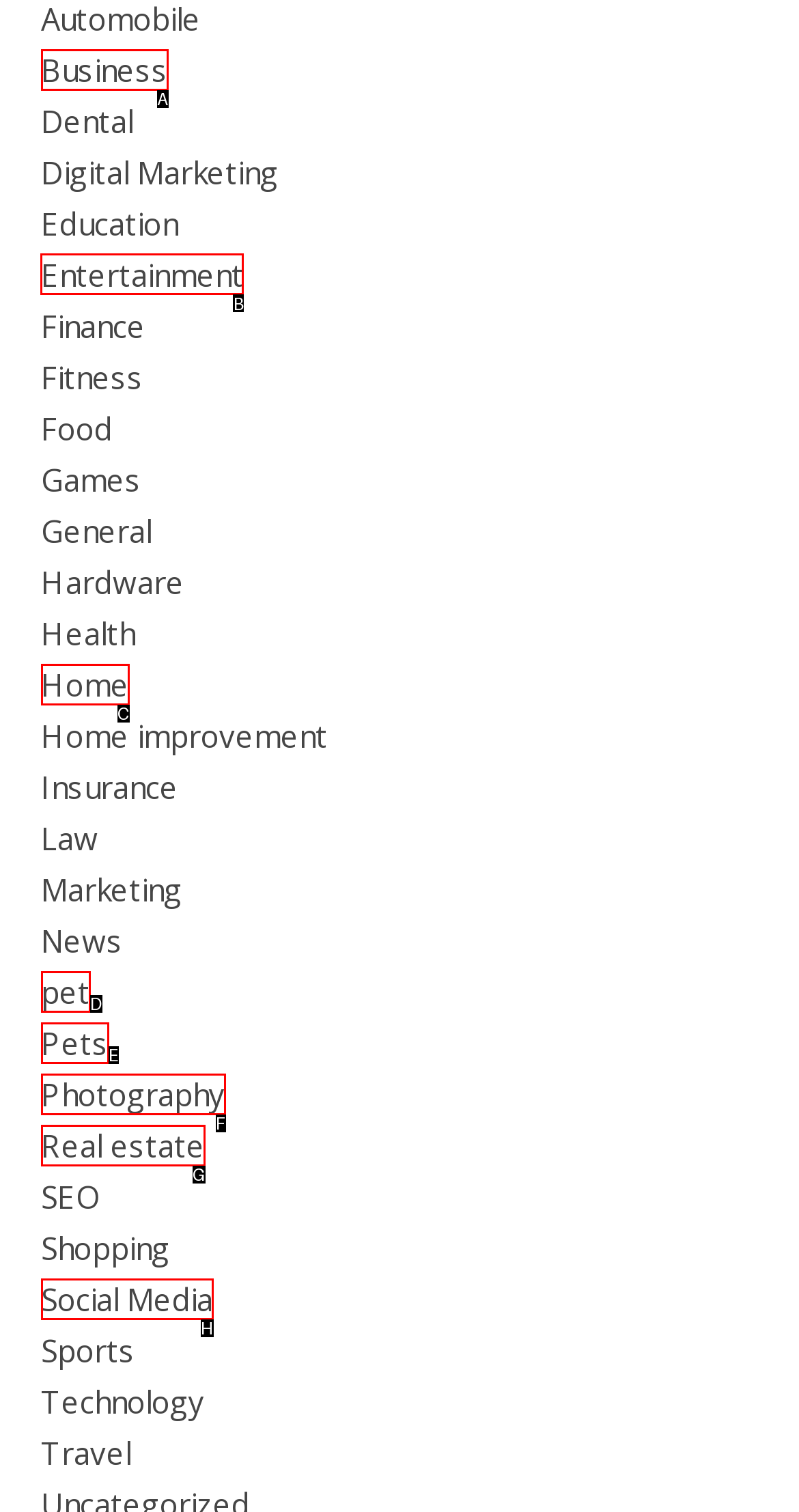Identify the appropriate lettered option to execute the following task: View Entertainment
Respond with the letter of the selected choice.

B